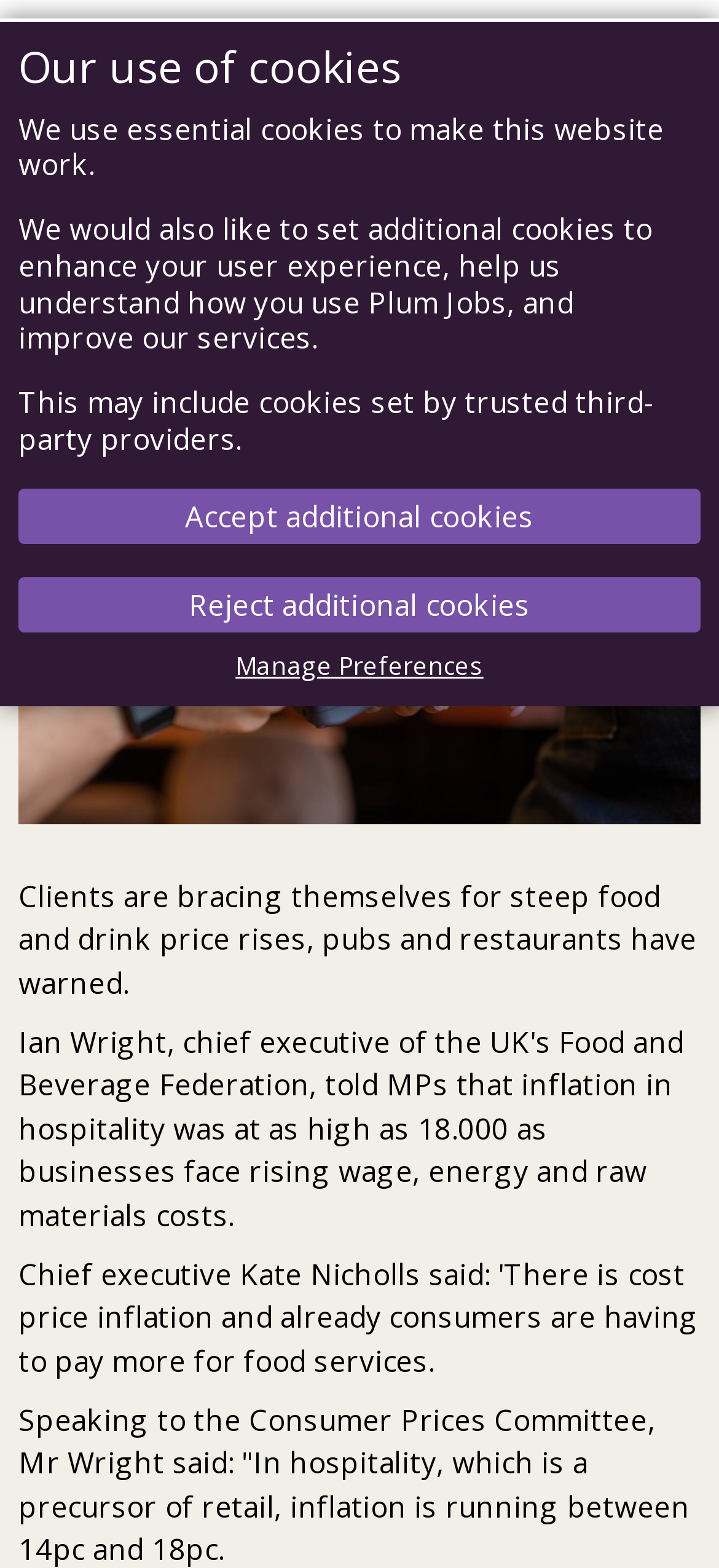What is the name of the website?
Carefully analyze the image and provide a detailed answer to the question.

I found the name of the website by looking at the link element at the top of the page, which says 'Plum Jobs' and has an associated image.